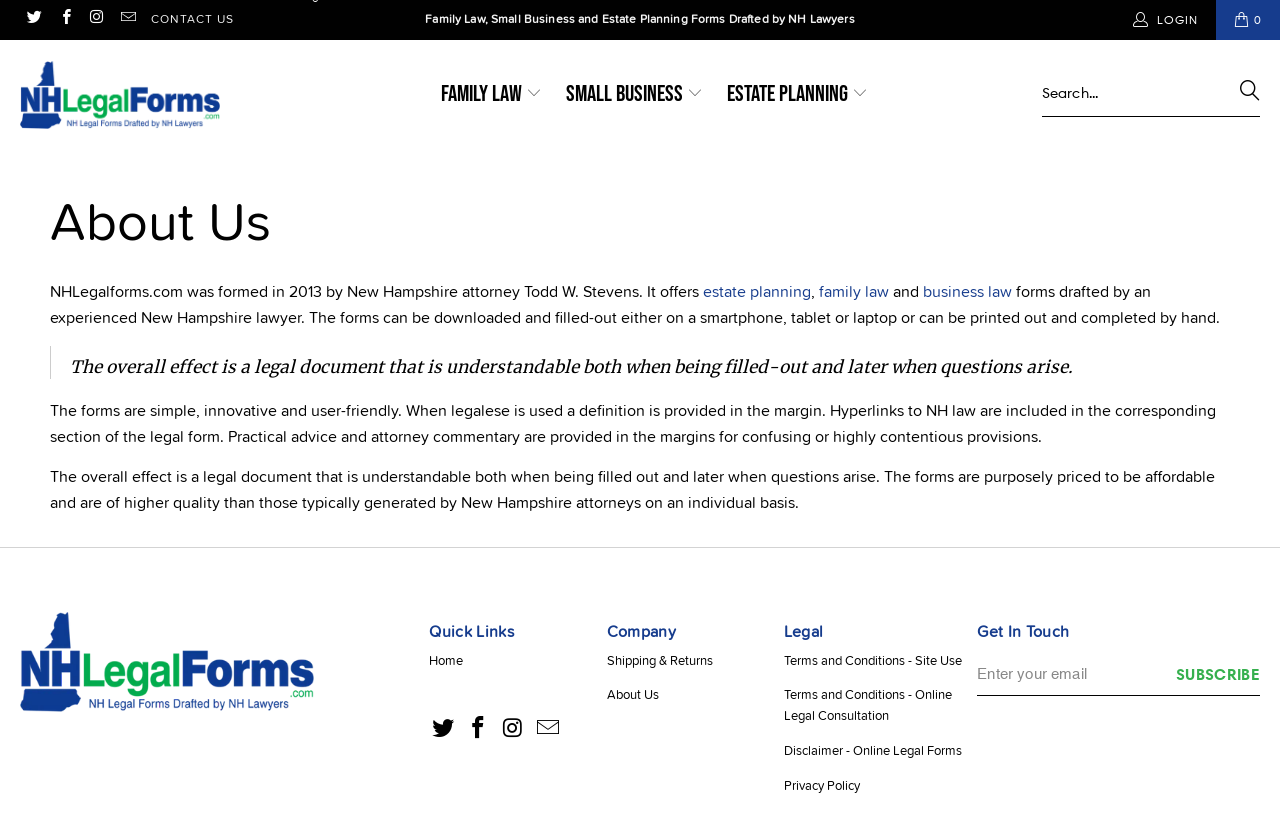Can you specify the bounding box coordinates of the area that needs to be clicked to fulfill the following instruction: "Login to the website"?

[0.885, 0.0, 0.946, 0.048]